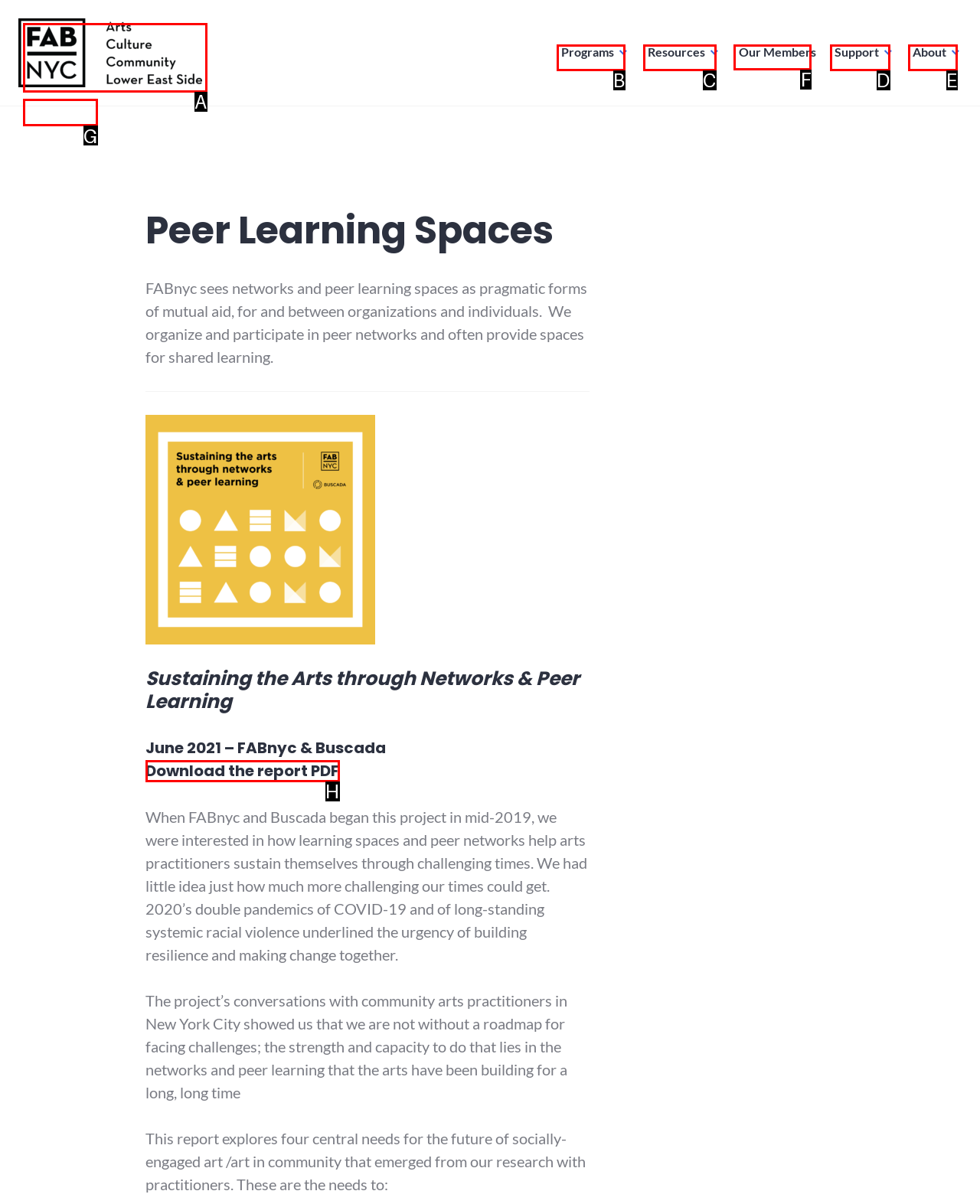Based on the task: Search for something, which UI element should be clicked? Answer with the letter that corresponds to the correct option from the choices given.

None